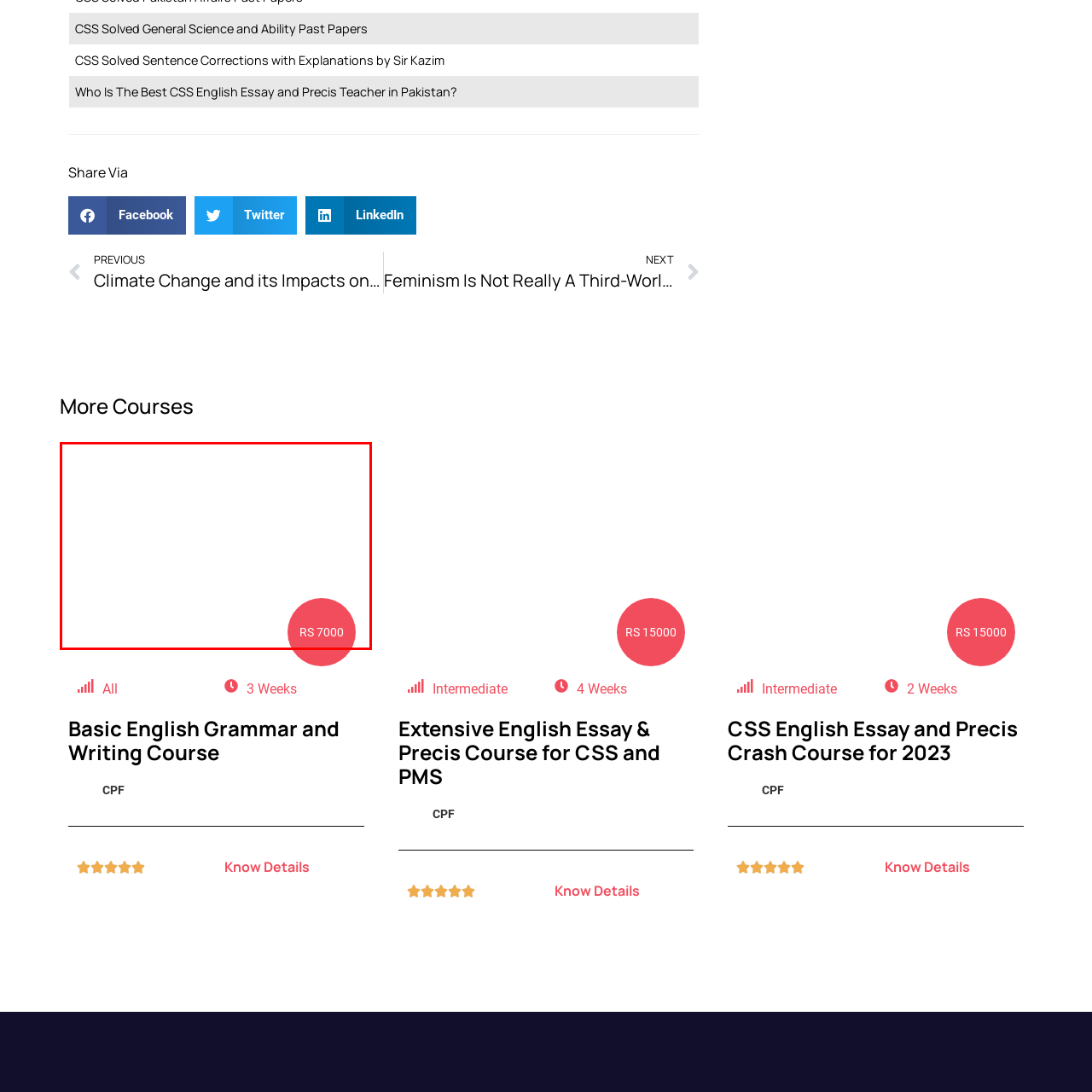What type of courses are being promoted?
Direct your attention to the image marked by the red bounding box and provide a detailed answer based on the visual details available.

The overall layout appears clean and professional, aimed at facilitating easy navigation and encouraging engagement with the course offerings, which are likely related to CSS (Central Superior Services) preparation.